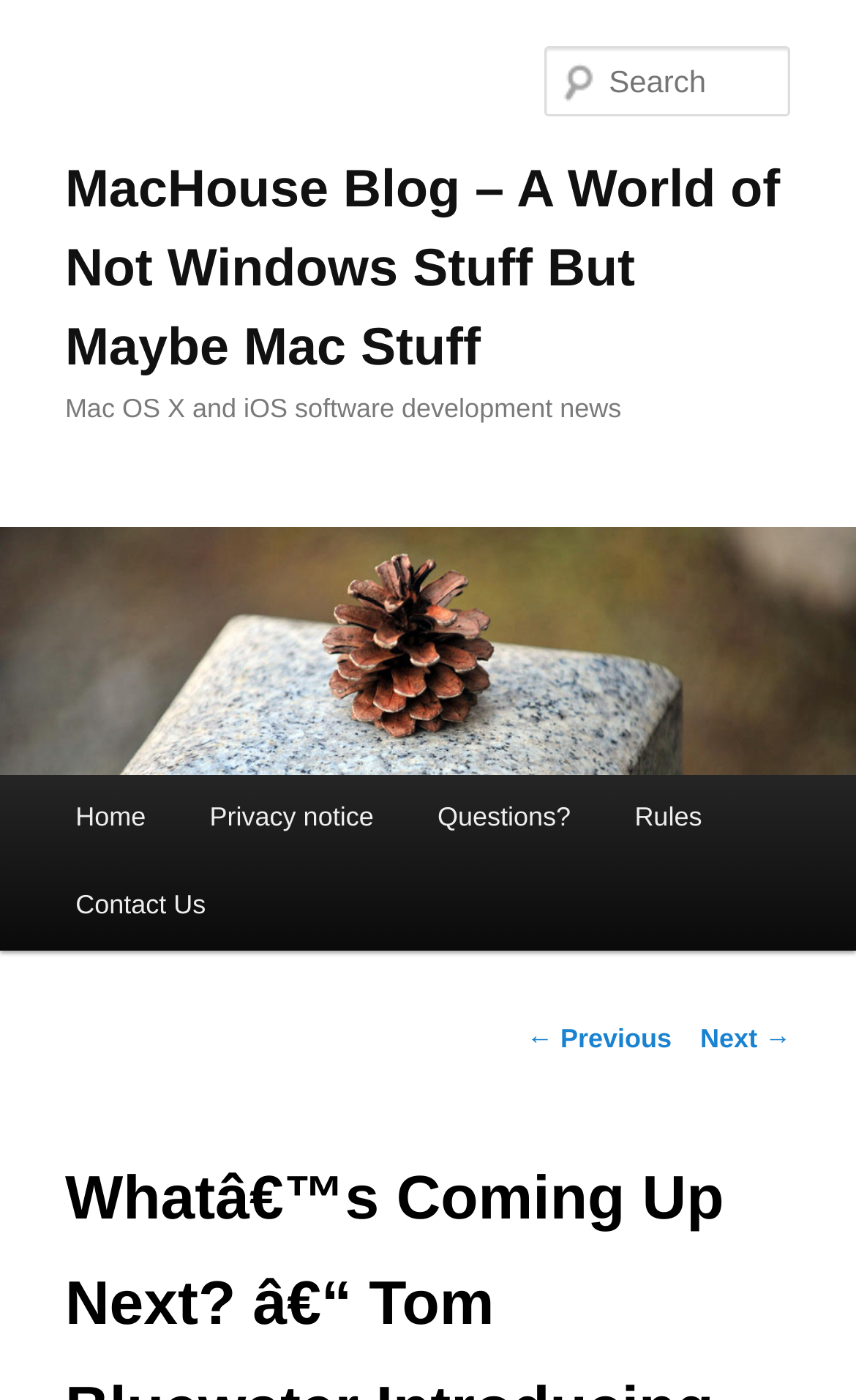Please reply to the following question with a single word or a short phrase:
How many main menu items are there?

5